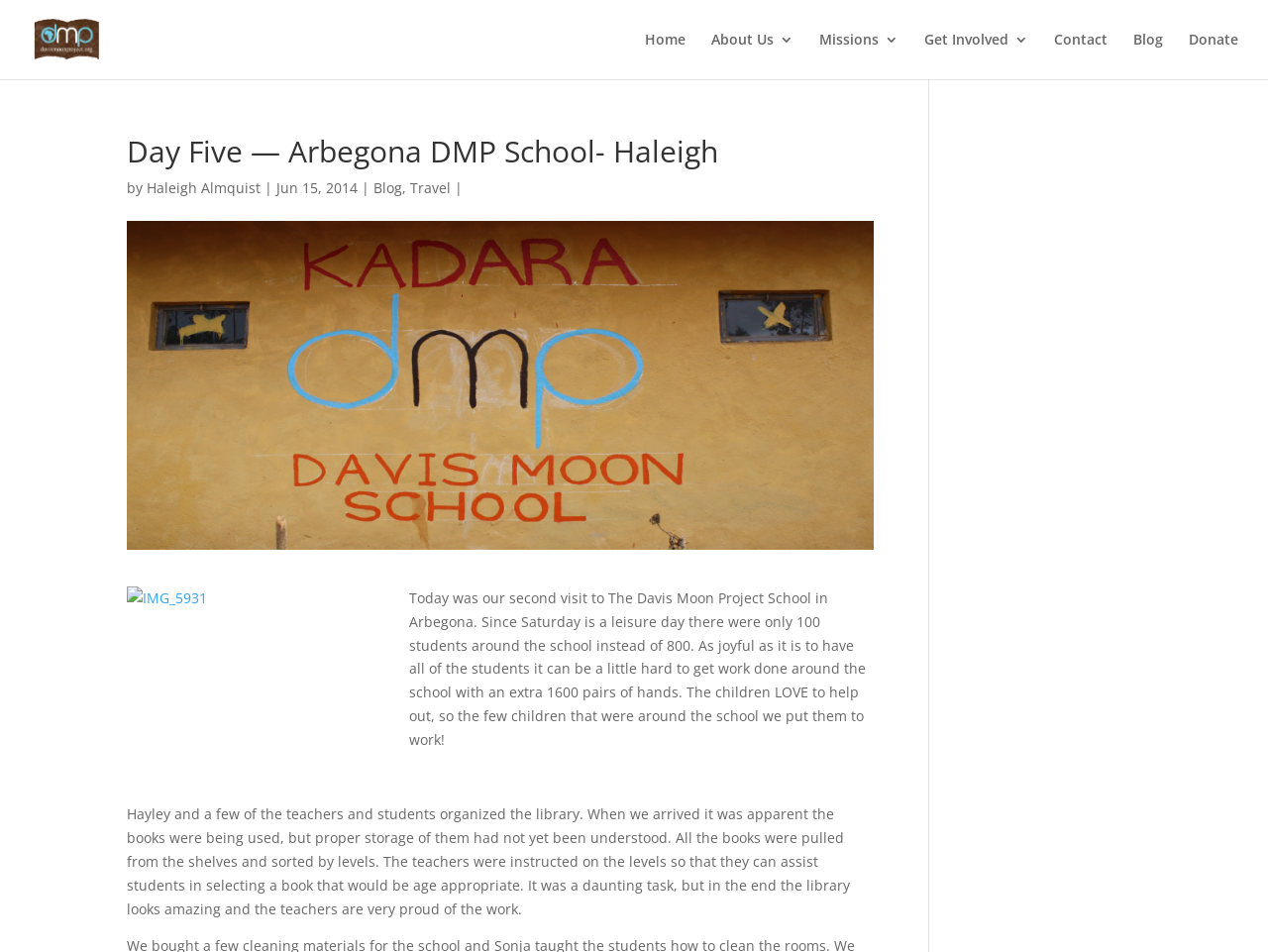What was Hayley and the teachers doing in the library?
Using the visual information, reply with a single word or short phrase.

Organizing the library